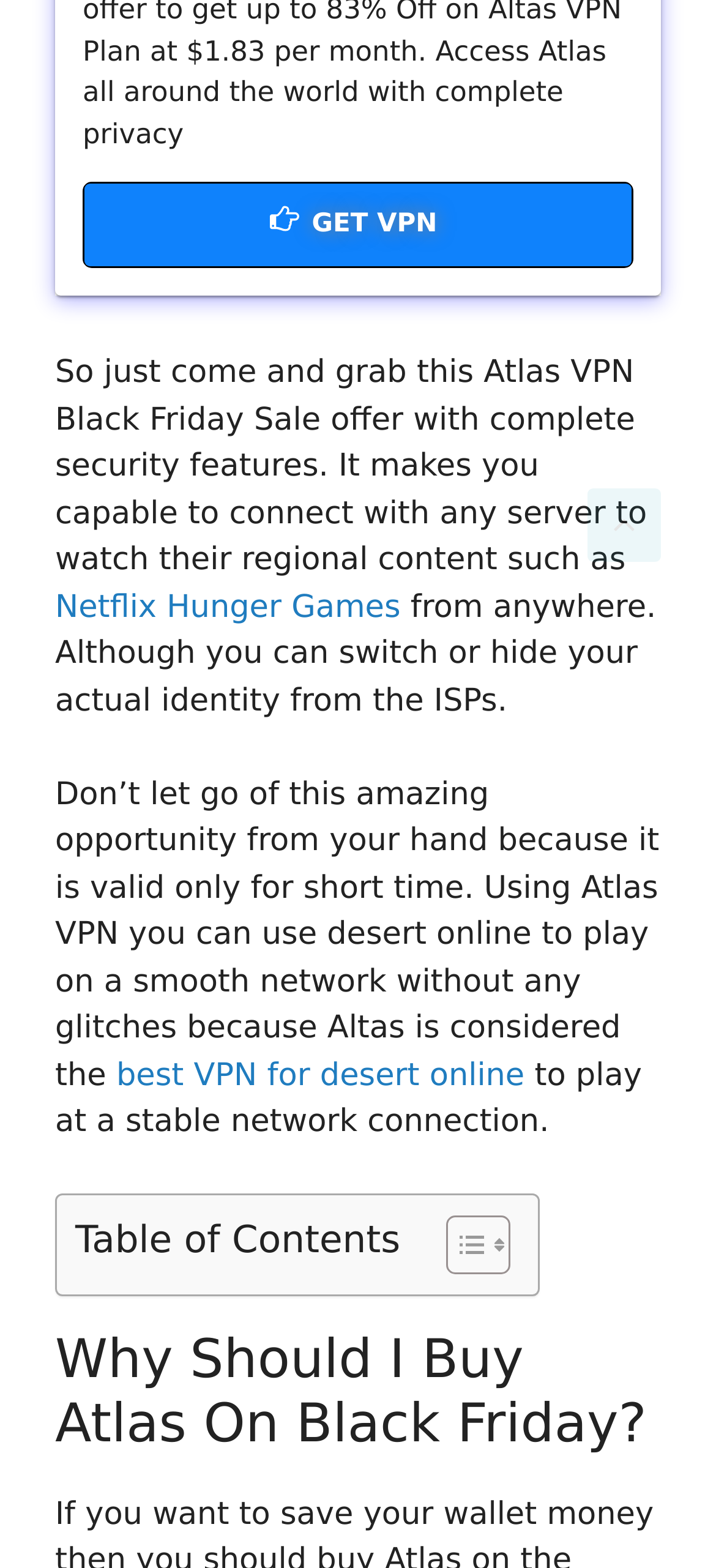Refer to the image and provide a thorough answer to this question:
What is the limited-time offer mentioned on the webpage?

The webpage mentions that the Atlas VPN Black Friday Sale offer is valid for a short time, and users should grab this opportunity to get complete security features.